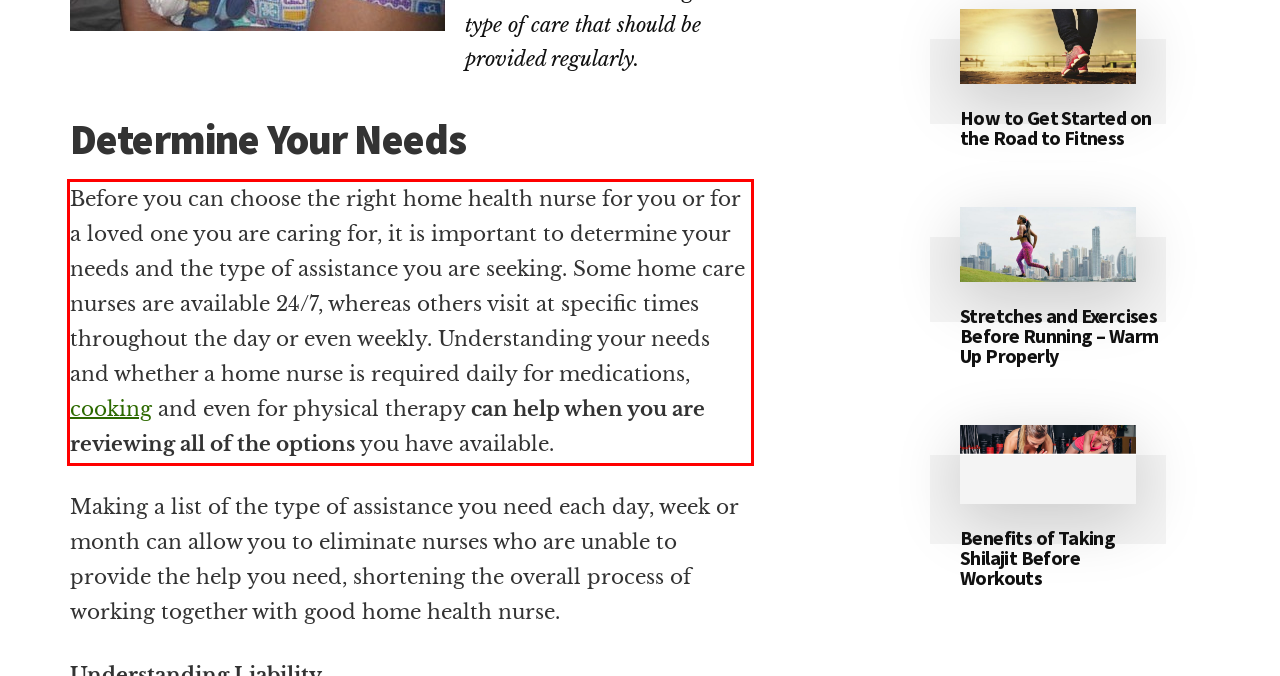You are looking at a screenshot of a webpage with a red rectangle bounding box. Use OCR to identify and extract the text content found inside this red bounding box.

Before you can choose the right home health nurse for you or for a loved one you are caring for, it is important to determine your needs and the type of assistance you are seeking. Some home care nurses are available 24/7, whereas others visit at specific times throughout the day or even weekly. Understanding your needs and whether a home nurse is required daily for medications, cooking and even for physical therapy can help when you are reviewing all of the options you have available.